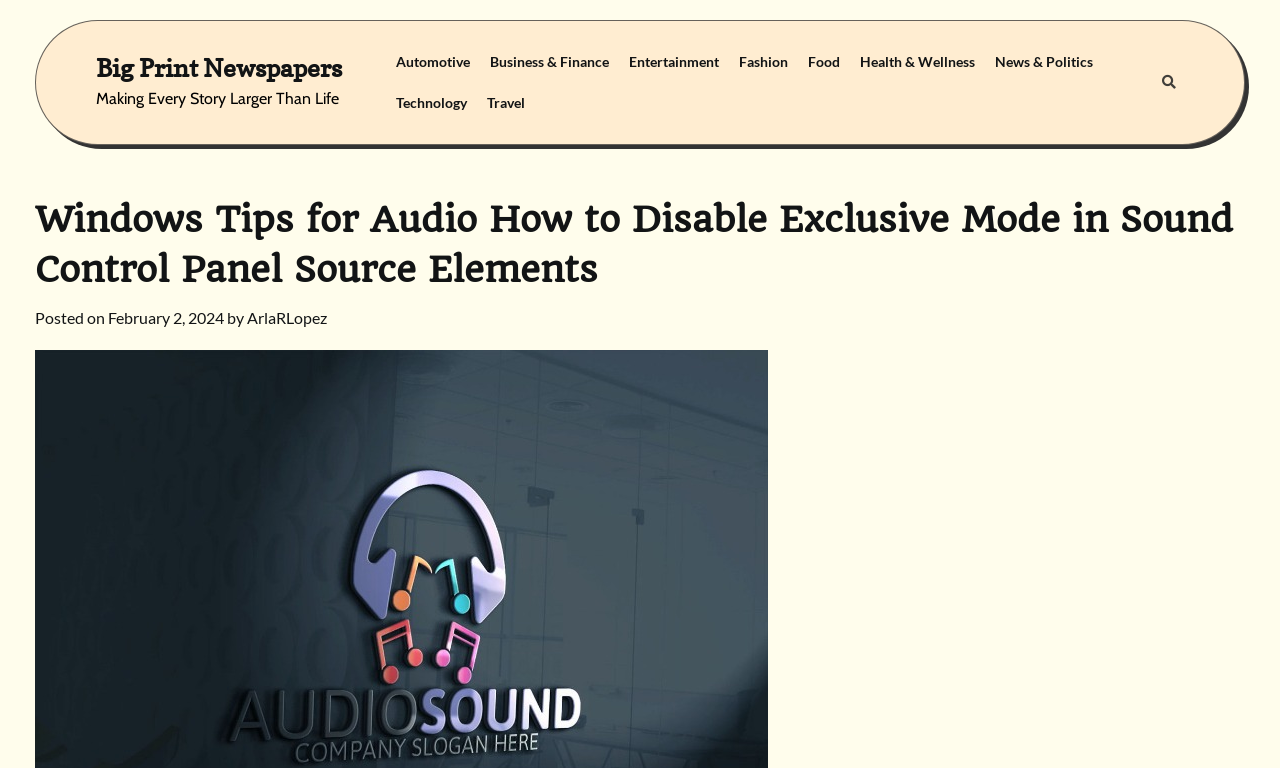Find the bounding box coordinates for the HTML element described as: "News & Politics". The coordinates should consist of four float values between 0 and 1, i.e., [left, top, right, bottom].

[0.769, 0.053, 0.861, 0.107]